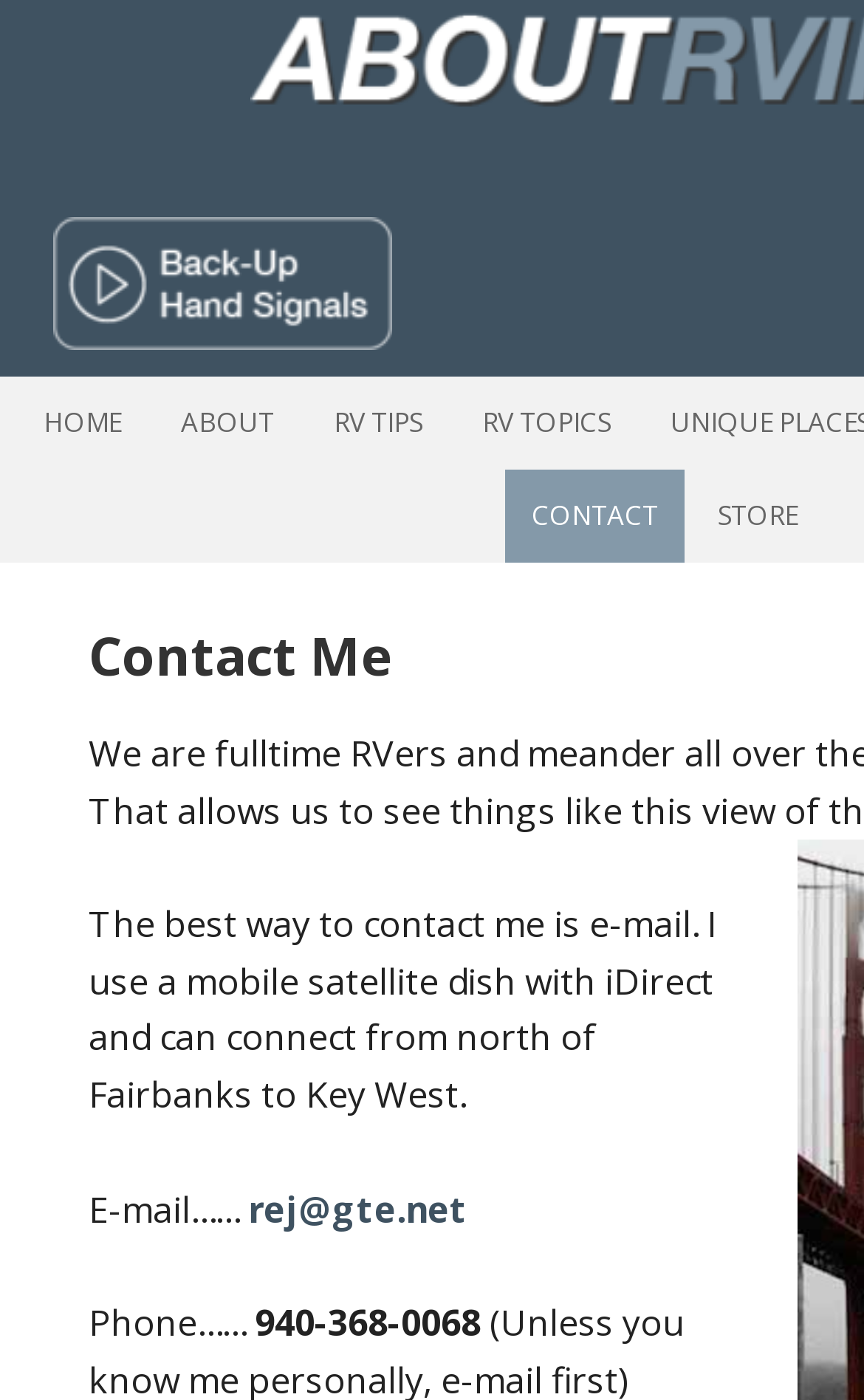What is the recommended way to contact the author?
Based on the image, answer the question with as much detail as possible.

Based on the webpage, the author mentions that the best way to contact them is through e-mail, which is stated in the text 'The best way to contact me is e-mail.'